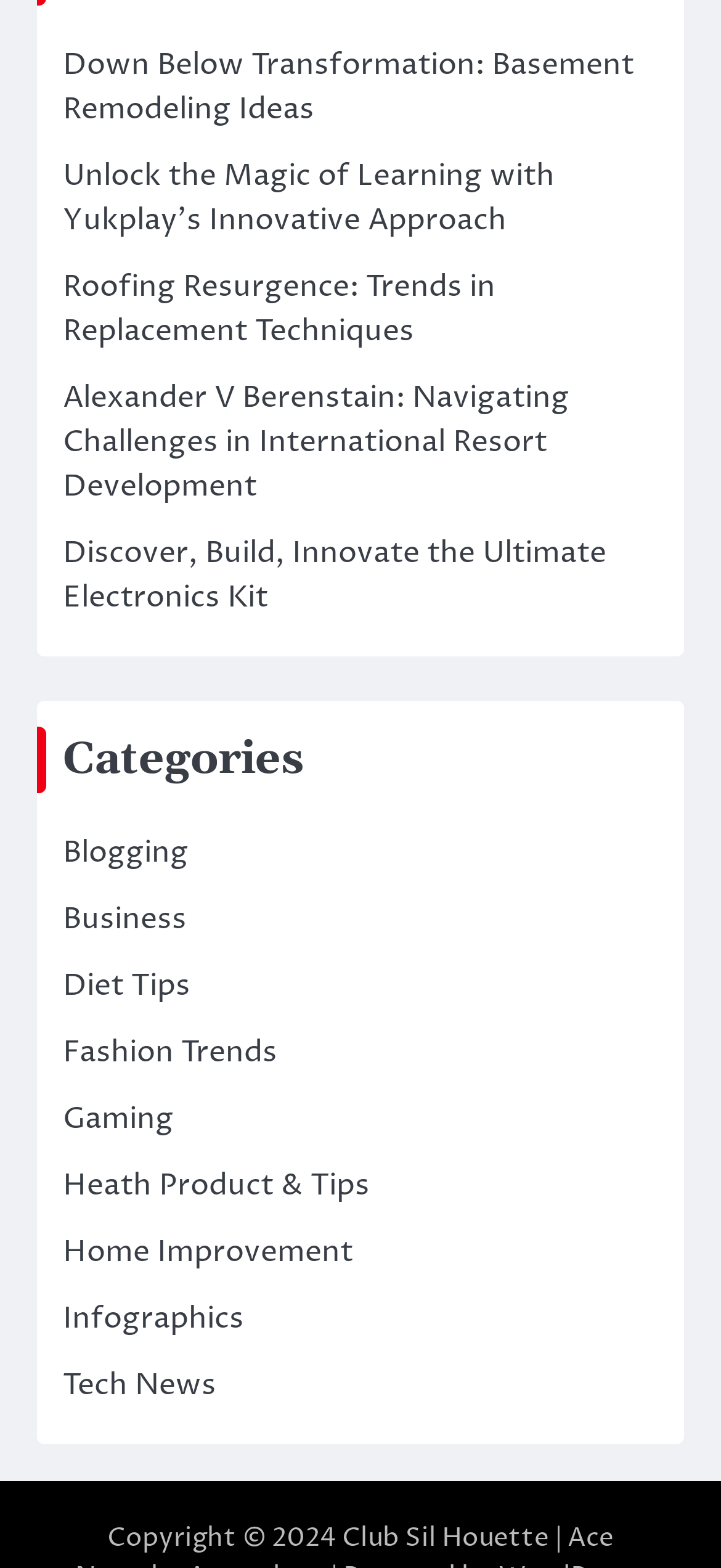Identify the bounding box coordinates of the area that should be clicked in order to complete the given instruction: "Explore 'Home Improvement' category". The bounding box coordinates should be four float numbers between 0 and 1, i.e., [left, top, right, bottom].

[0.087, 0.785, 0.49, 0.811]